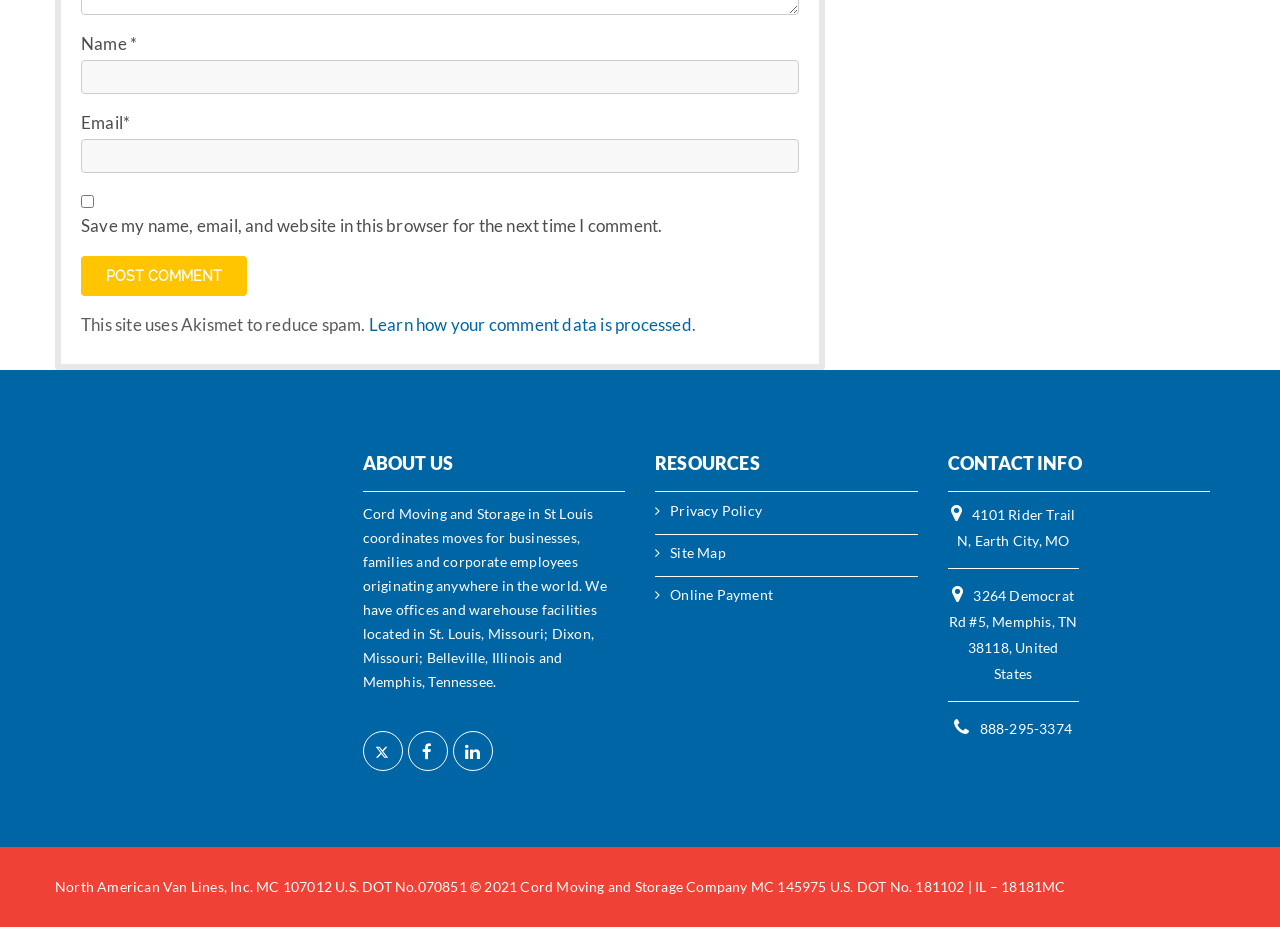What is the purpose of the 'Post Comment' button?
Please answer the question with as much detail as possible using the screenshot.

The 'Post Comment' button is located below the comment form and is labeled 'POST COMMENT'. This suggests that its purpose is to submit a comment to the website.